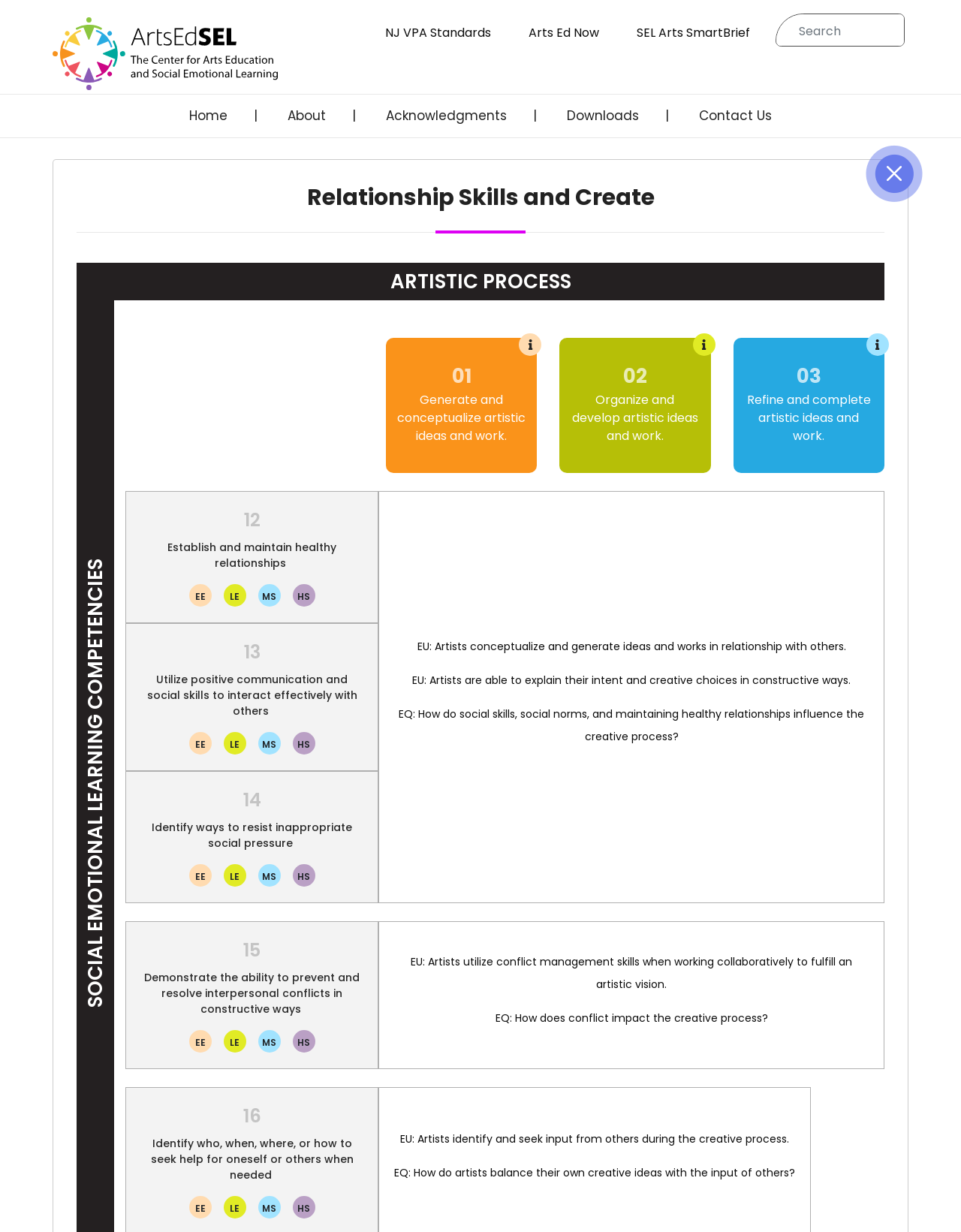Please determine the bounding box coordinates of the element's region to click in order to carry out the following instruction: "Check the 'May 2024' calendar". The coordinates should be four float numbers between 0 and 1, i.e., [left, top, right, bottom].

None